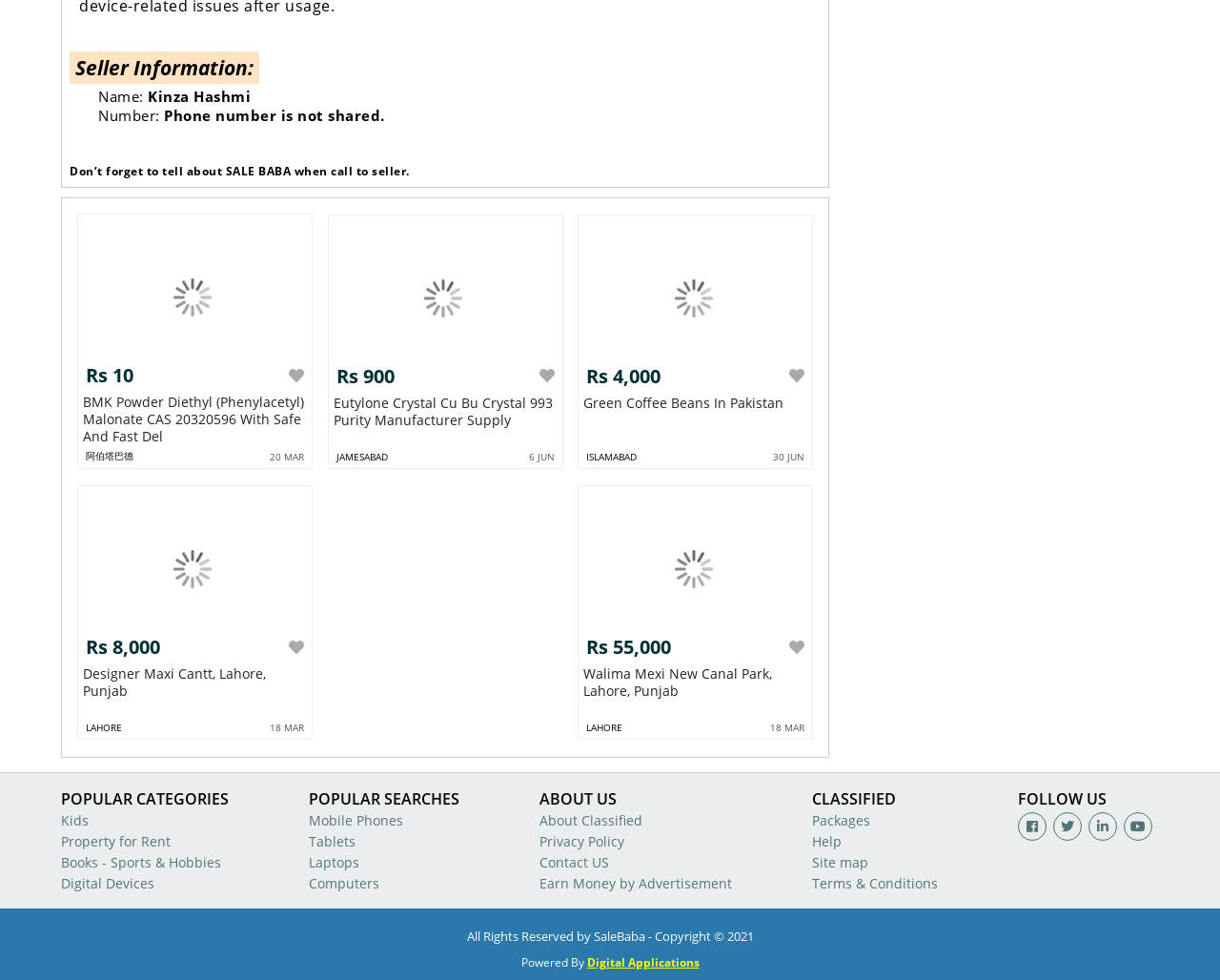Please find the bounding box coordinates of the element that needs to be clicked to perform the following instruction: "View seller information". The bounding box coordinates should be four float numbers between 0 and 1, represented as [left, top, right, bottom].

[0.057, 0.053, 0.213, 0.086]